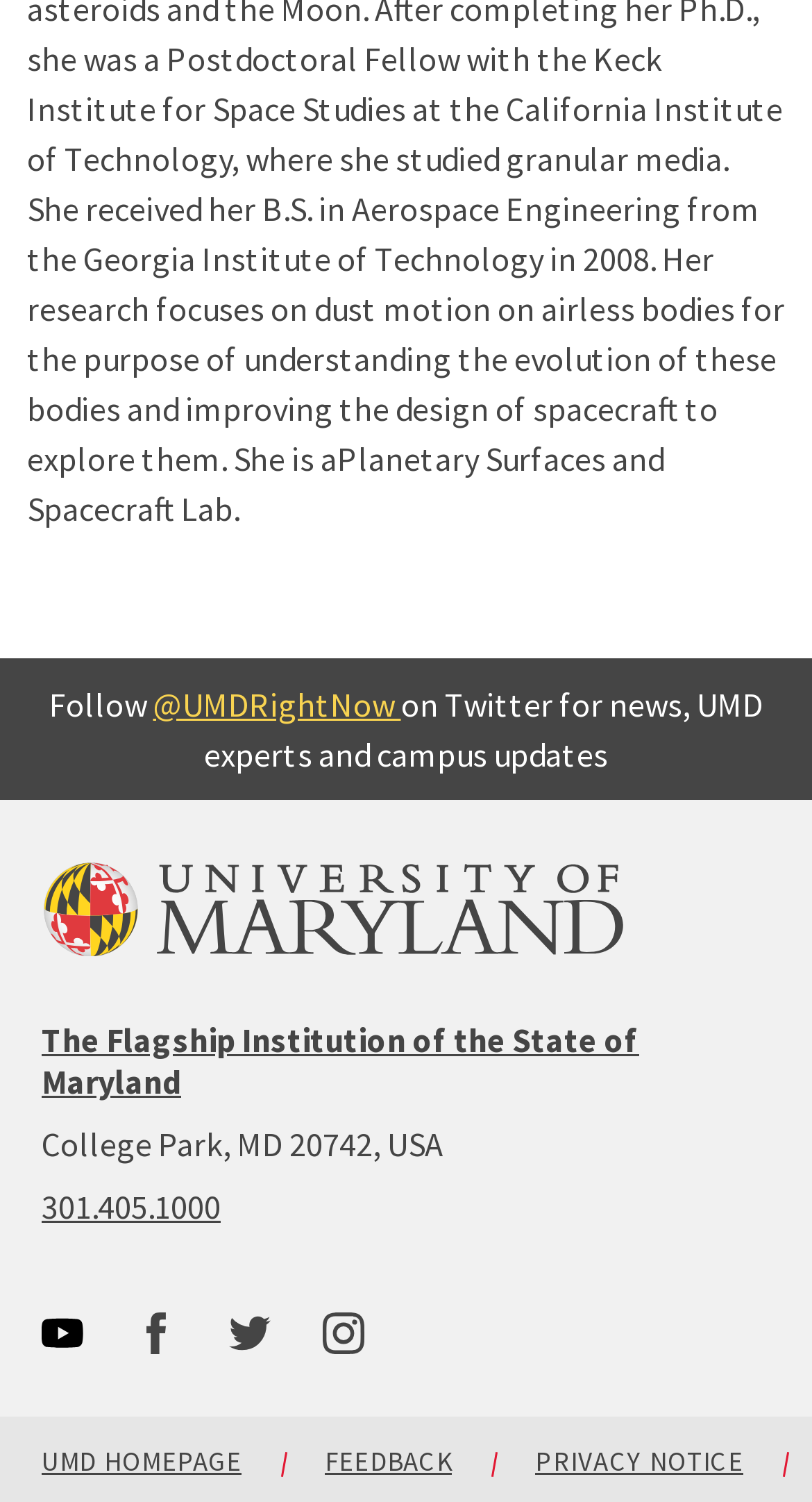Use a single word or phrase to respond to the question:
What is the university's homepage link?

UMD HOMEPAGE